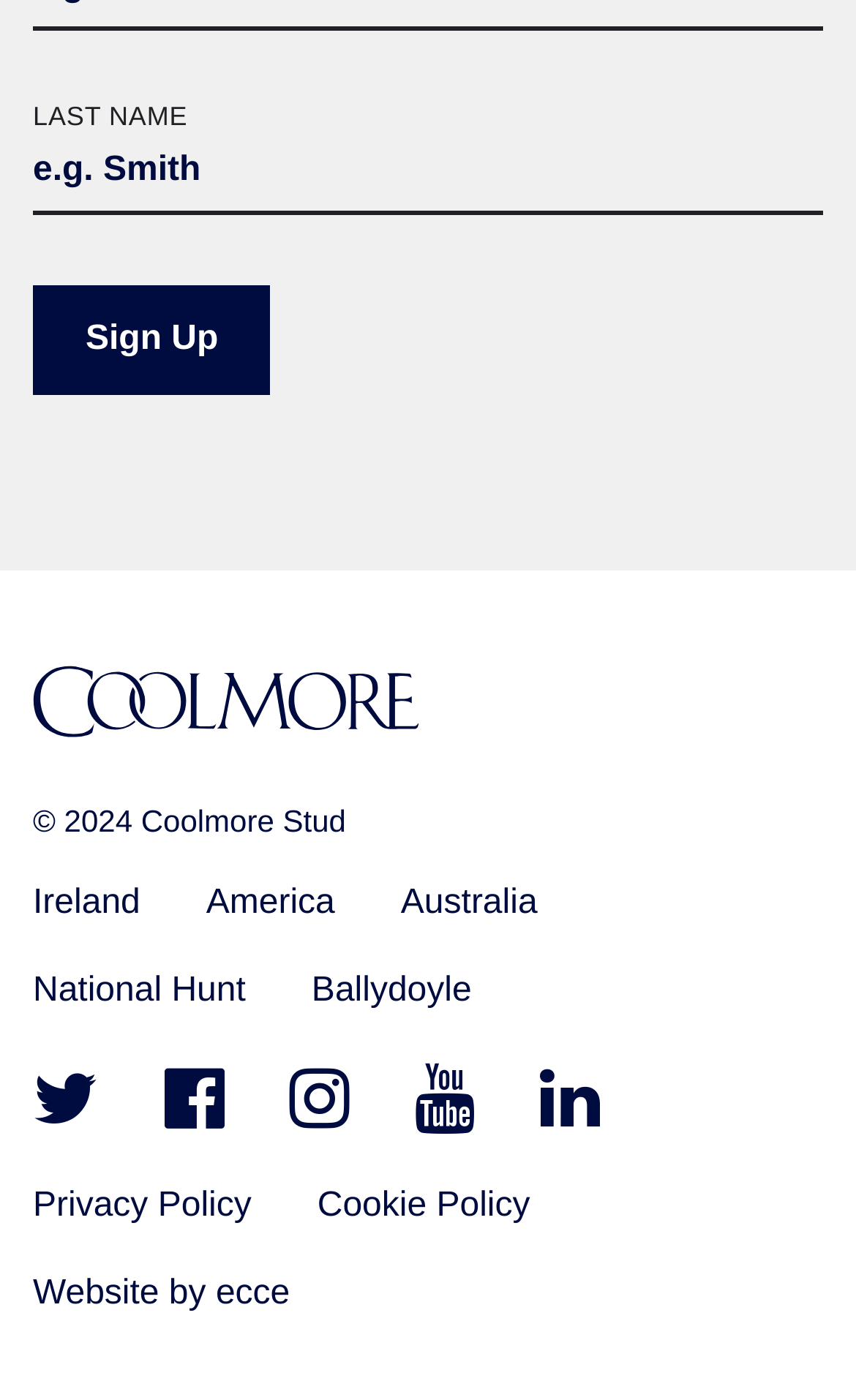What type of links are at the bottom?
Please provide a detailed and comprehensive answer to the question.

The links with icons '', '', '', '', and '' are likely social media links, as they are placed at the bottom of the webpage and have icons commonly used in social media.